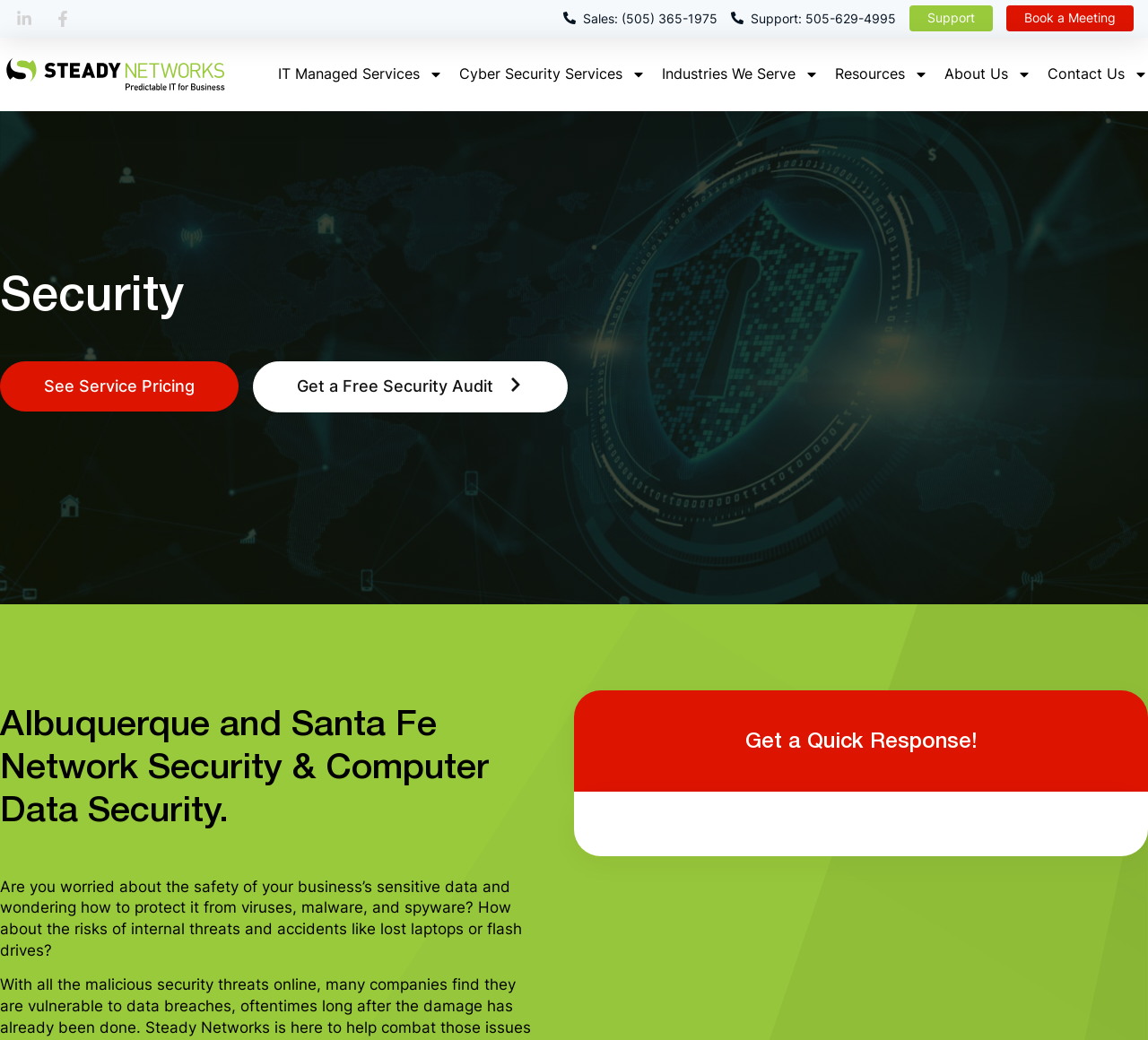Could you highlight the region that needs to be clicked to execute the instruction: "See service pricing"?

[0.0, 0.348, 0.208, 0.396]